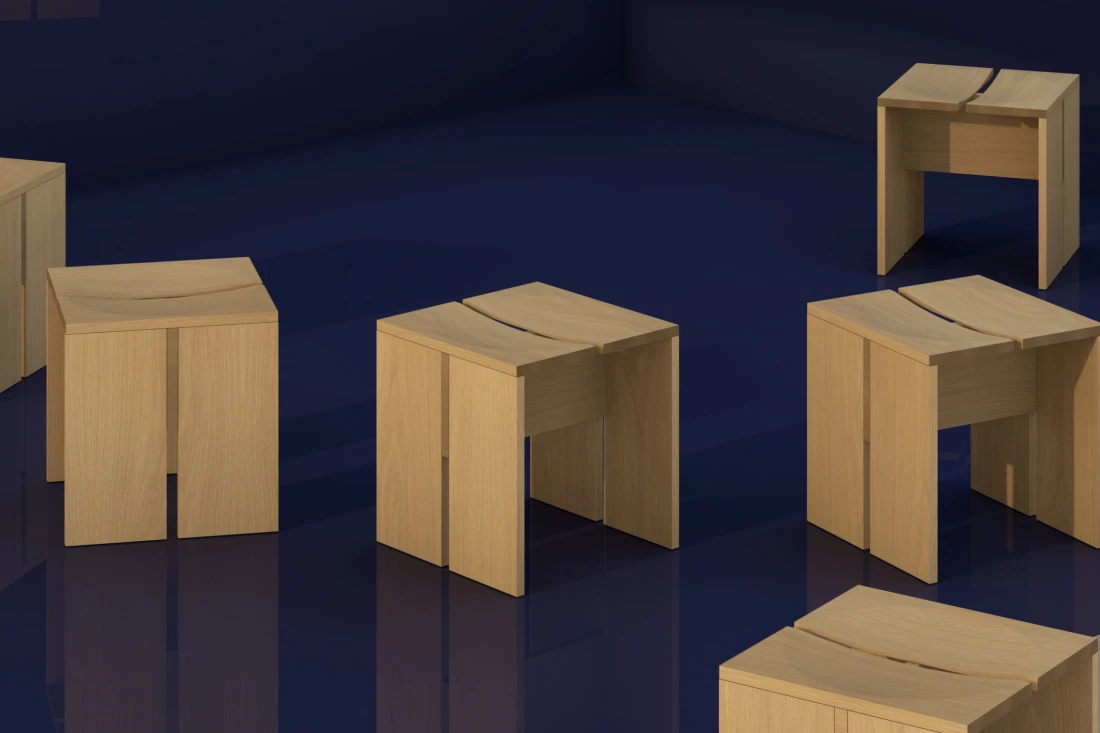Who designed the architectural vision of the event?
Please ensure your answer is as detailed and informative as possible.

According to the caption, the stools were designed to harmonize with the architectural vision of the event, which was designed by the renowned Japanese architect Tadao Ando.